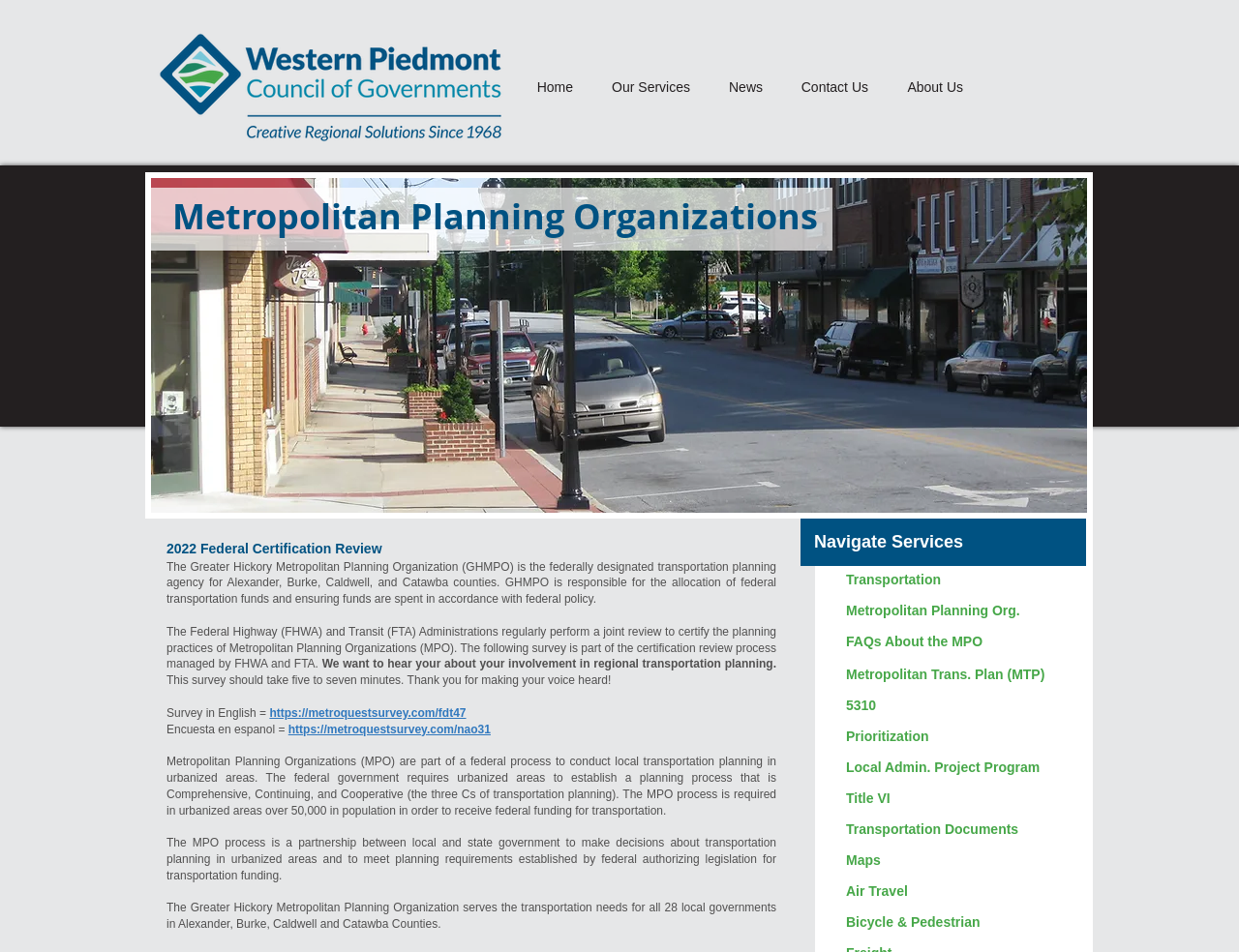Given the description of the UI element: "About Us", predict the bounding box coordinates in the form of [left, top, right, bottom], with each value being a float between 0 and 1.

[0.711, 0.073, 0.788, 0.111]